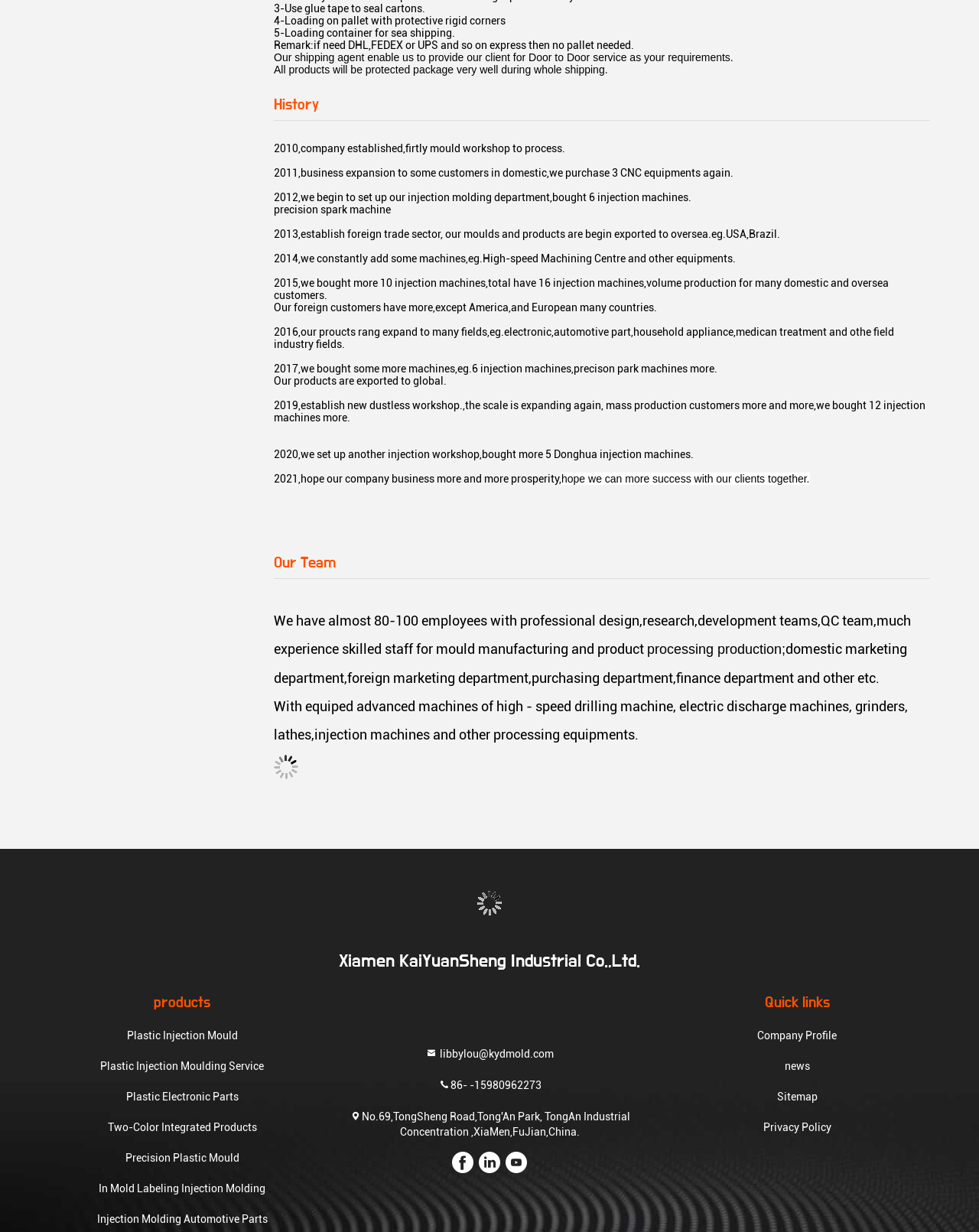Find and indicate the bounding box coordinates of the region you should select to follow the given instruction: "Check the 'news' page".

[0.664, 0.859, 0.964, 0.872]